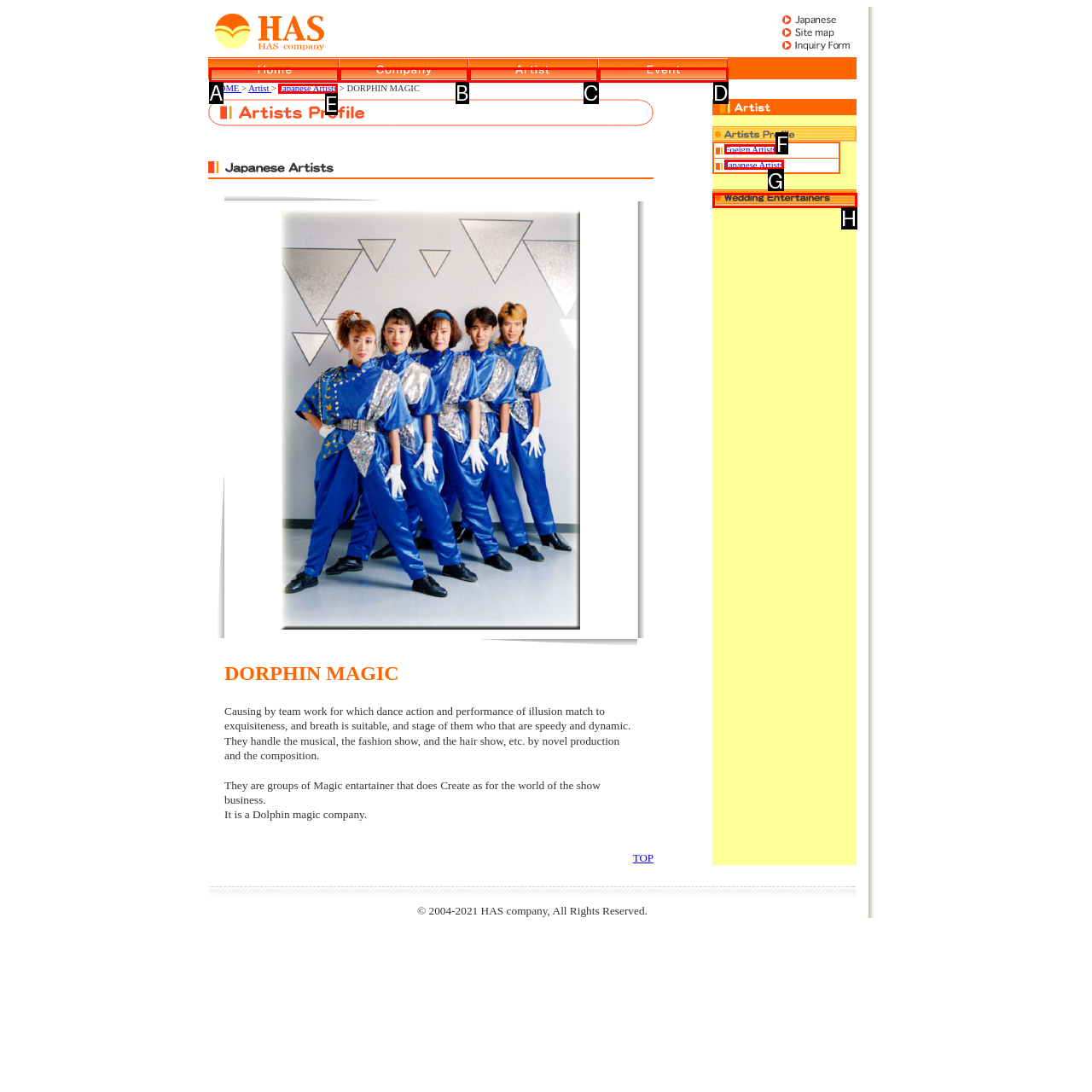Select the option that corresponds to the description: alt="Events" title="Events"
Respond with the letter of the matching choice from the options provided.

D